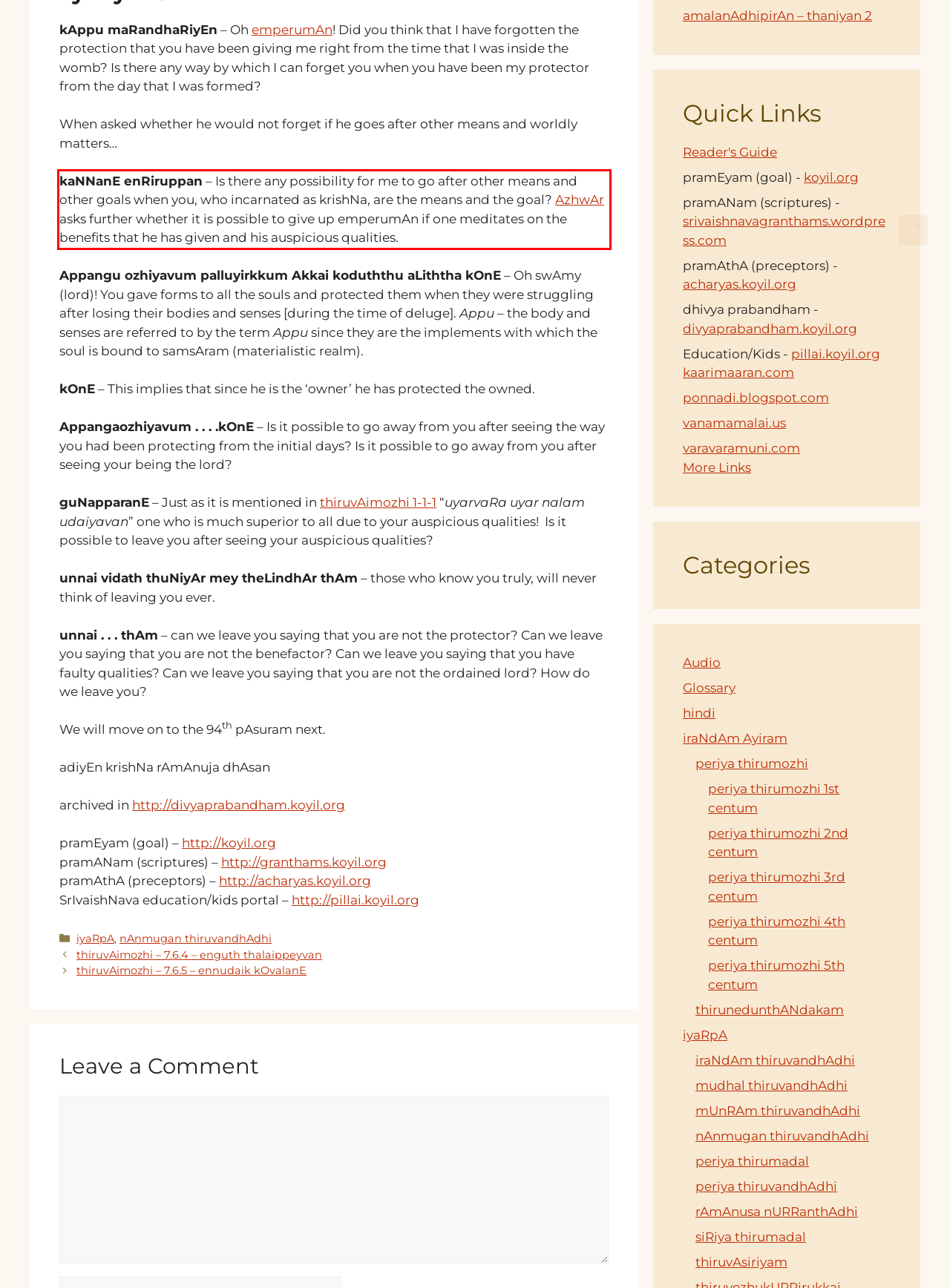Please perform OCR on the text within the red rectangle in the webpage screenshot and return the text content.

kaNNanE enRiruppan – Is there any possibility for me to go after other means and other goals when you, who incarnated as krishNa, are the means and the goal? AzhwAr asks further whether it is possible to give up emperumAn if one meditates on the benefits that he has given and his auspicious qualities.